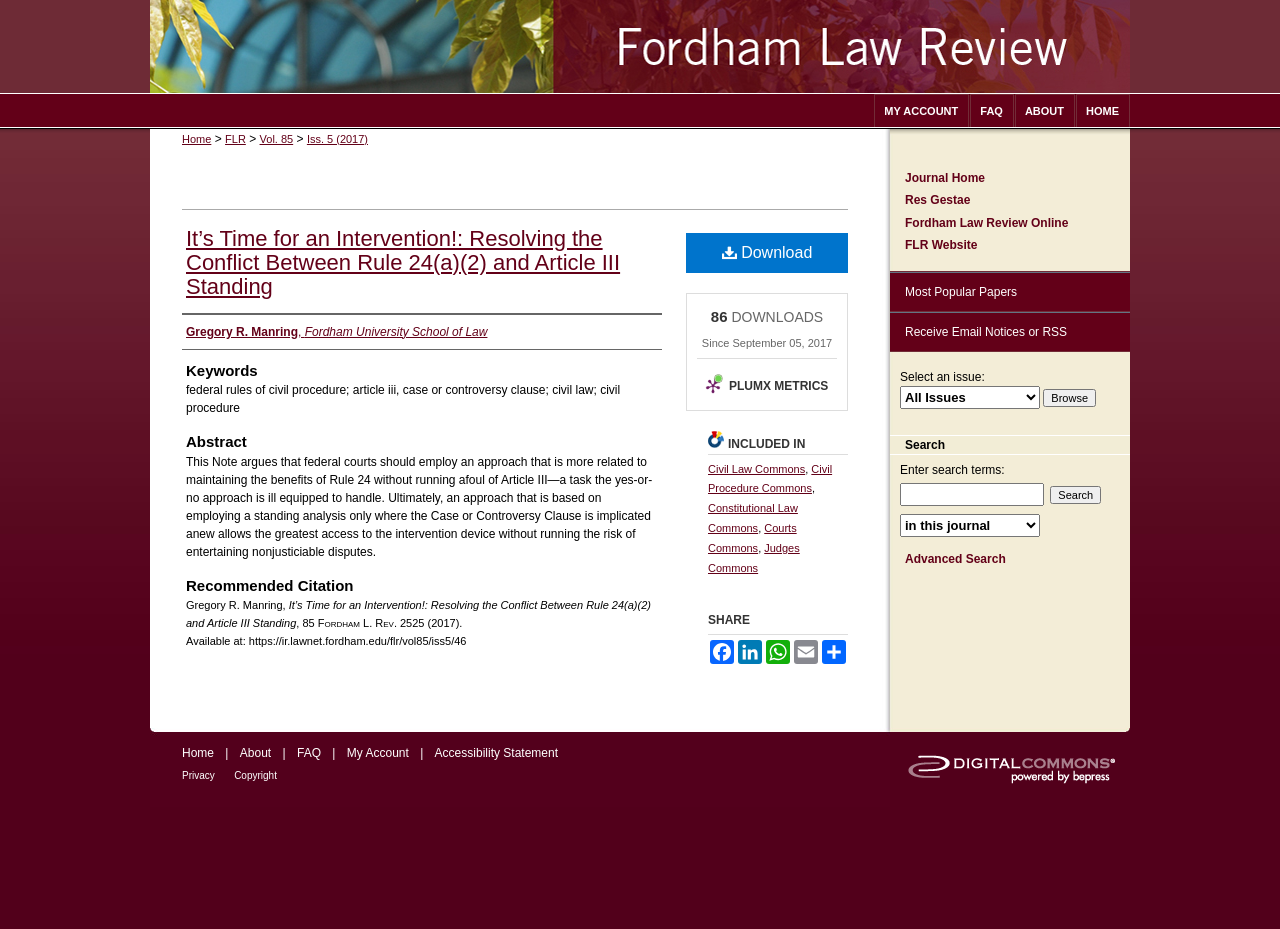Specify the bounding box coordinates of the area to click in order to follow the given instruction: "Download the article."

[0.536, 0.25, 0.662, 0.293]